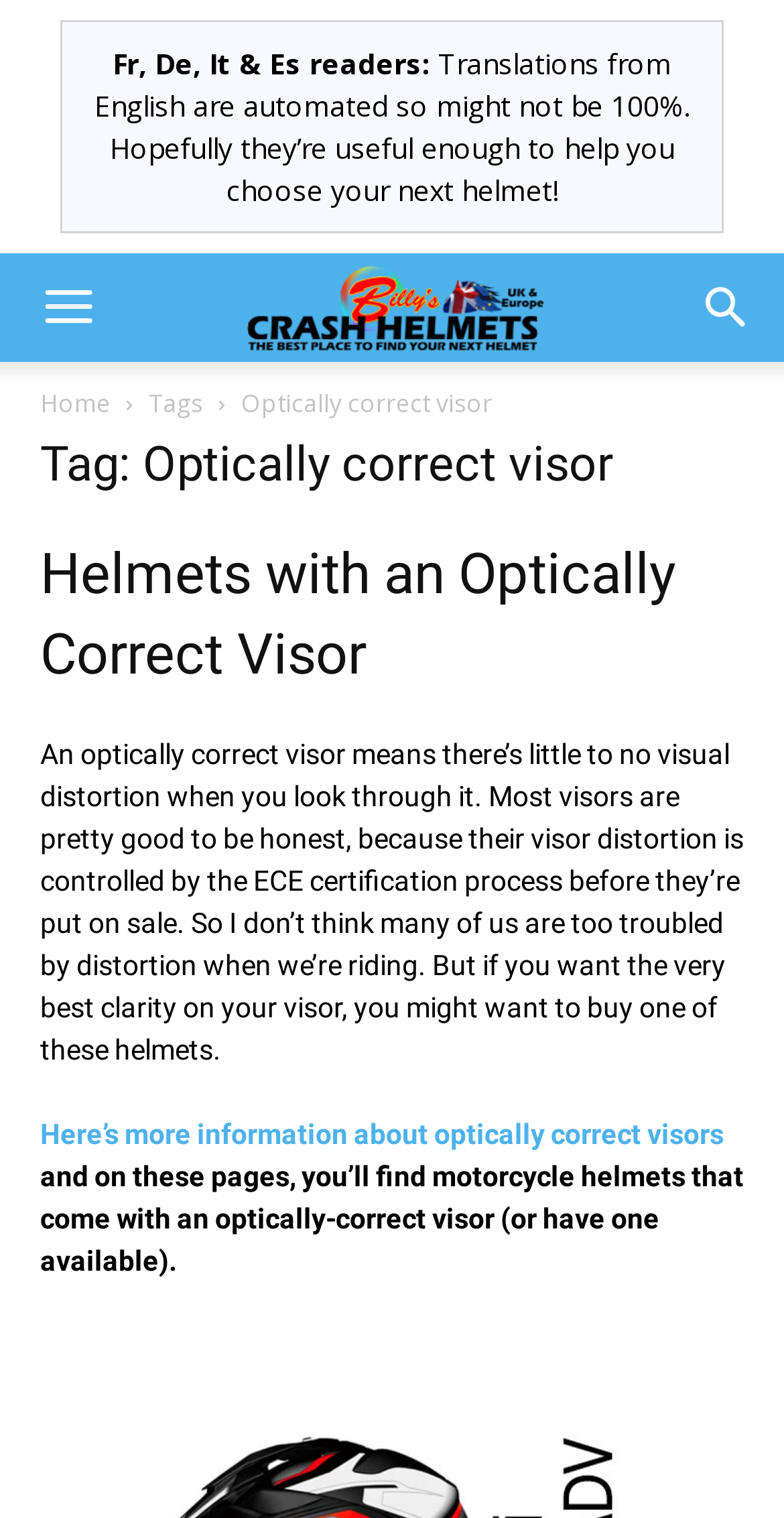Your task is to find and give the main heading text of the webpage.

Tag: Optically correct visor